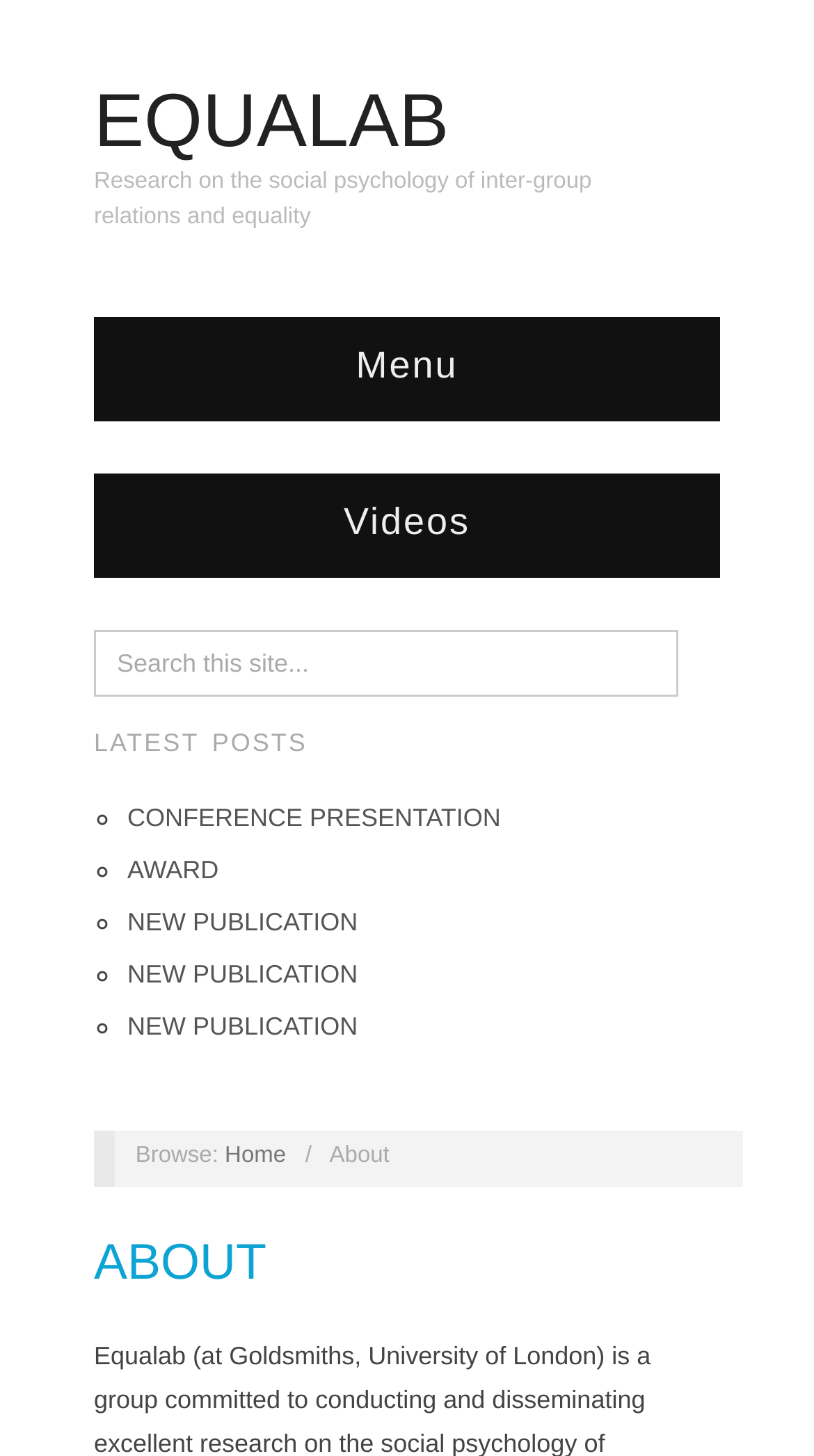Generate a thorough caption that explains the contents of the webpage.

The webpage is about Equalab, a research organization focused on the social psychology of inter-group relations and equality. At the top left, there is a link to the Equalab homepage. Below it, there is a brief description of the organization's research focus. 

To the right of the description, there is a menu with a "Videos" option. Below the menu, there is a search bar with a placeholder text "Search this site...". 

The main content of the page is divided into two sections. The first section is headed by "LATEST POSTS" and features a list of four posts, each marked with a bullet point and containing a link to a specific article or presentation, including a conference presentation, an award, and two new publications. 

The second section is headed by "ABOUT" and contains a link to the About page. Above this section, there is a navigation bar with options to browse through different pages, including Home and About.